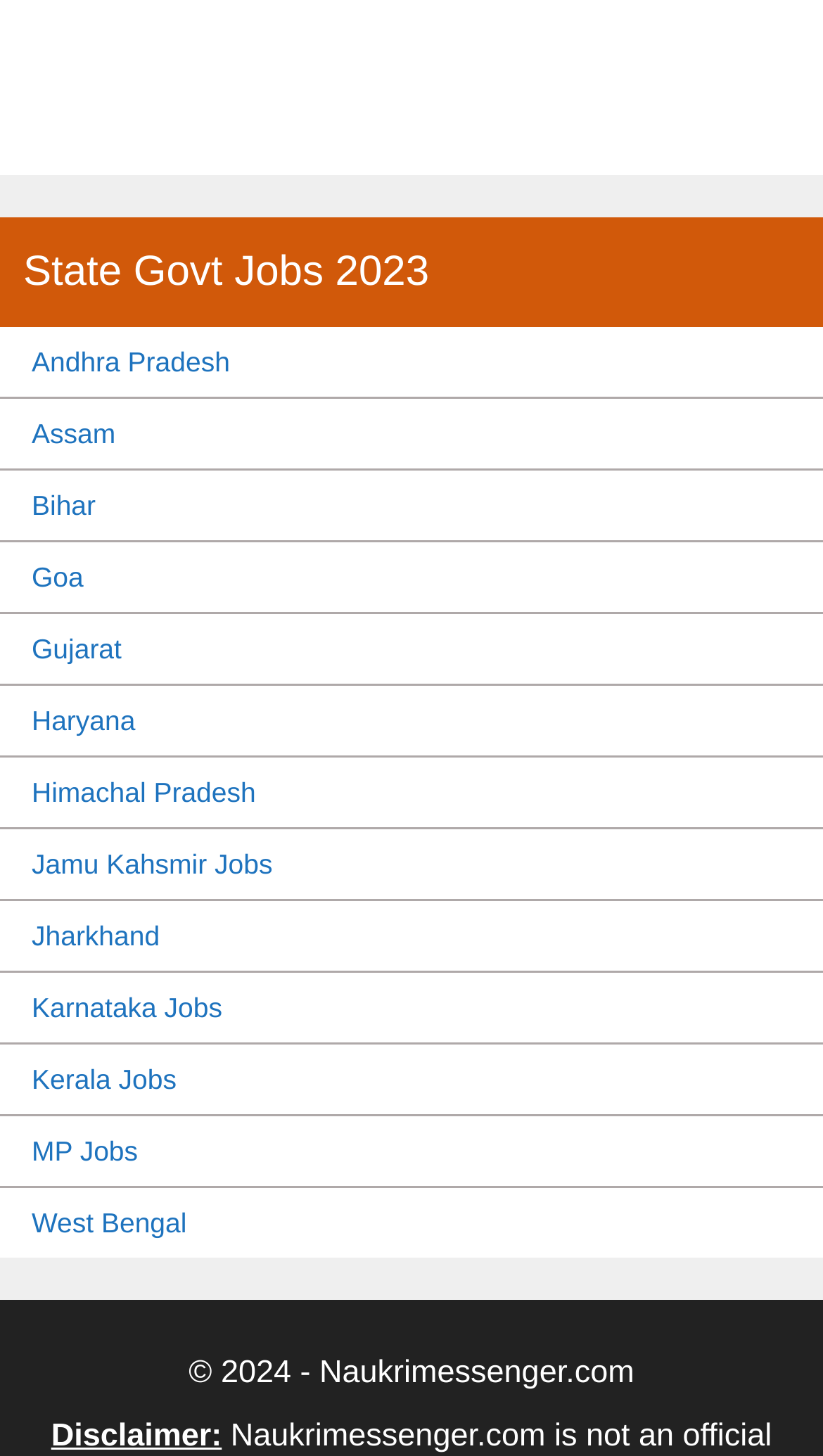Is there a disclaimer? Please answer the question using a single word or phrase based on the image.

Yes